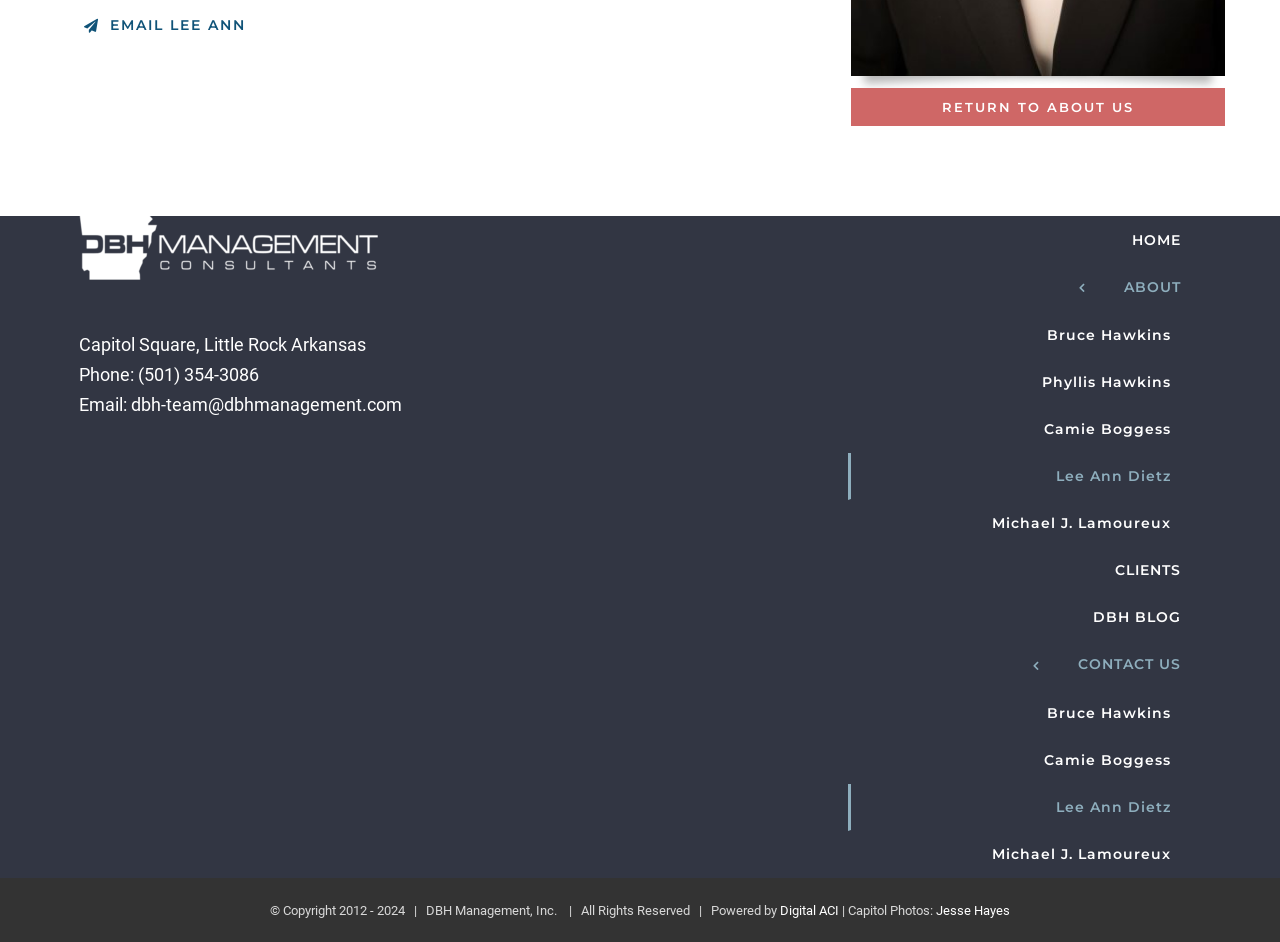Find the bounding box coordinates for the element described here: "Lee Ann Dietz".

[0.663, 0.832, 0.915, 0.882]